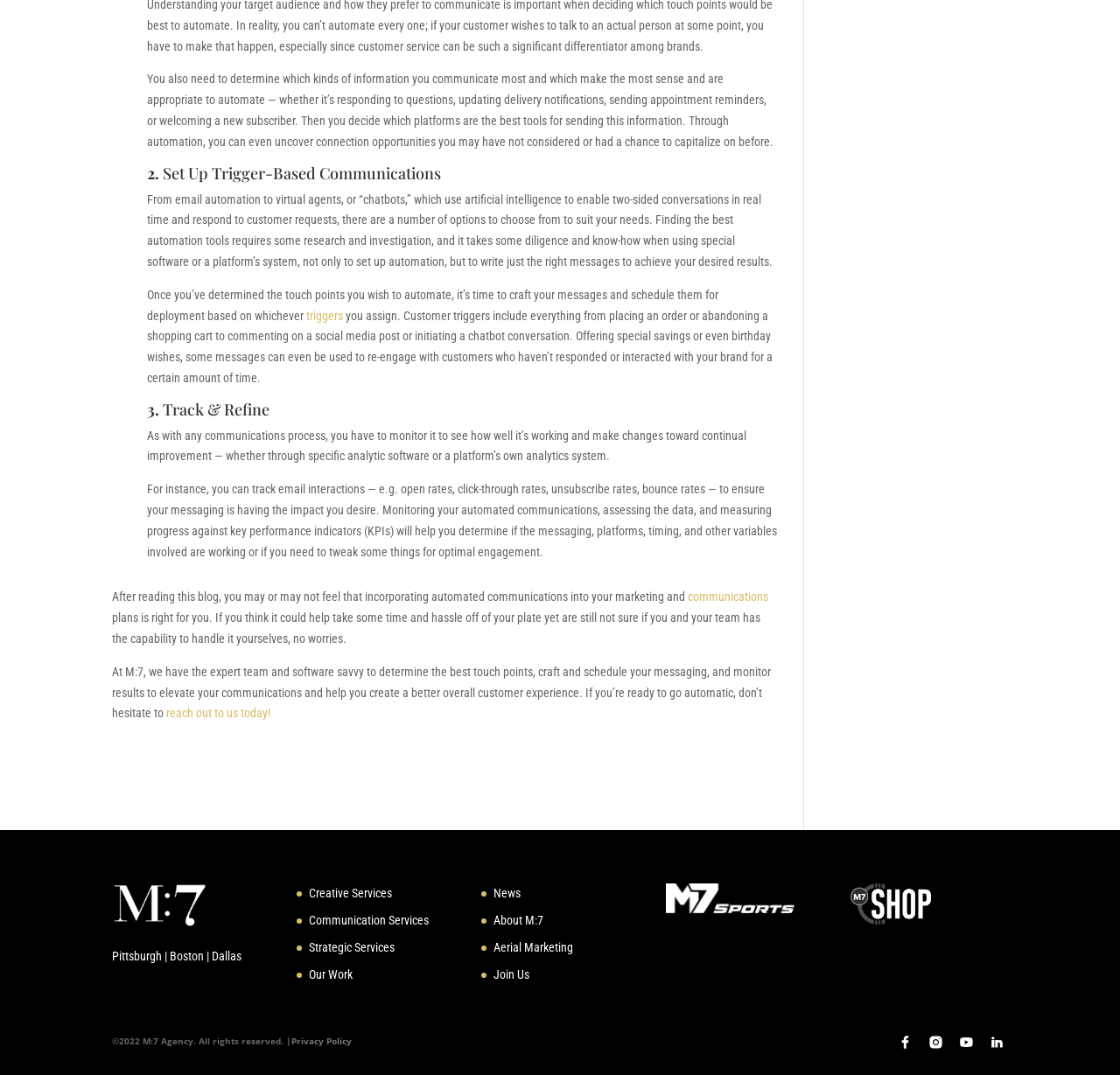Please determine the bounding box coordinates, formatted as (top-left x, top-left y, bottom-right x, bottom-right y), with all values as floating point numbers between 0 and 1. Identify the bounding box of the region described as: Our Work

[0.276, 0.9, 0.315, 0.913]